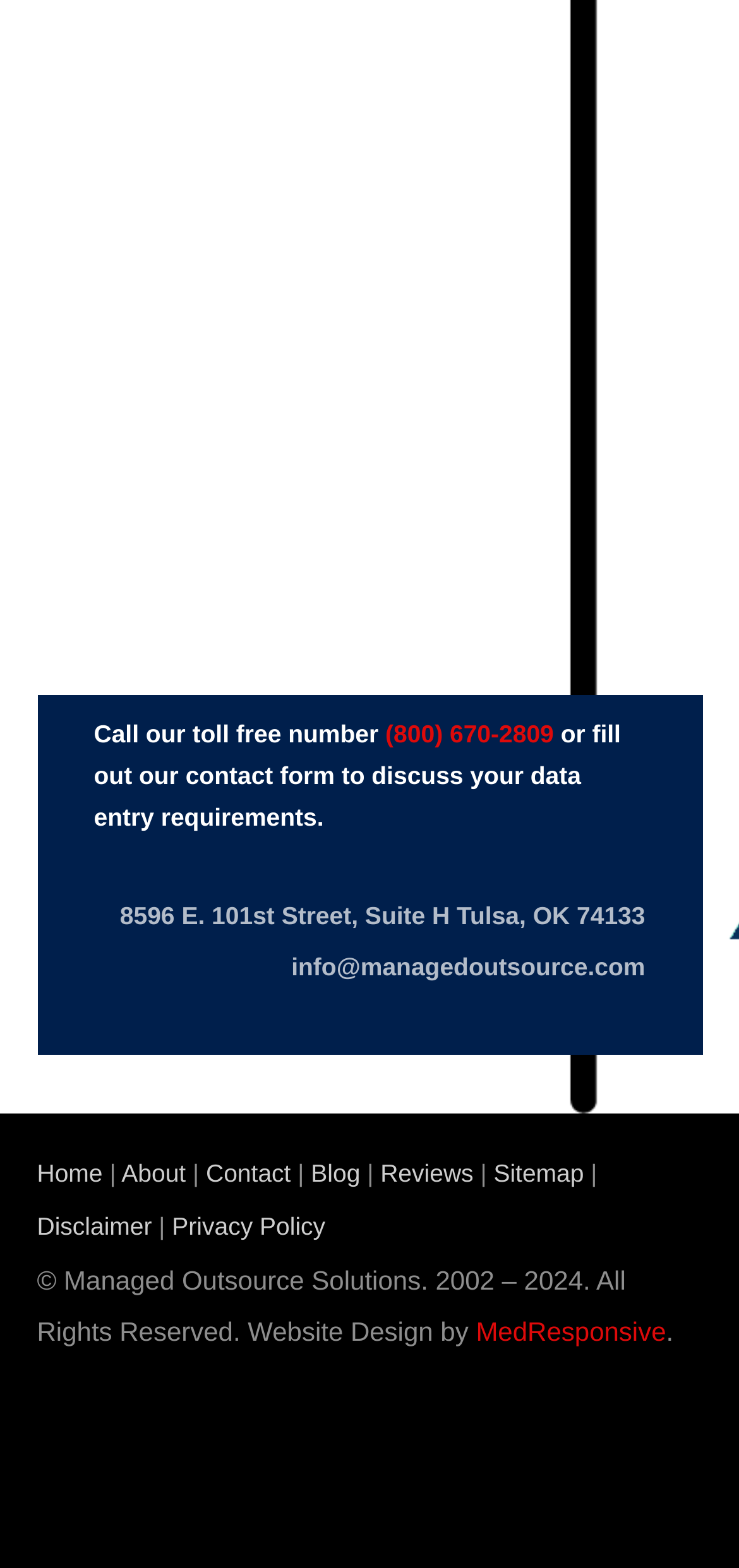Select the bounding box coordinates of the element I need to click to carry out the following instruction: "Search".

None